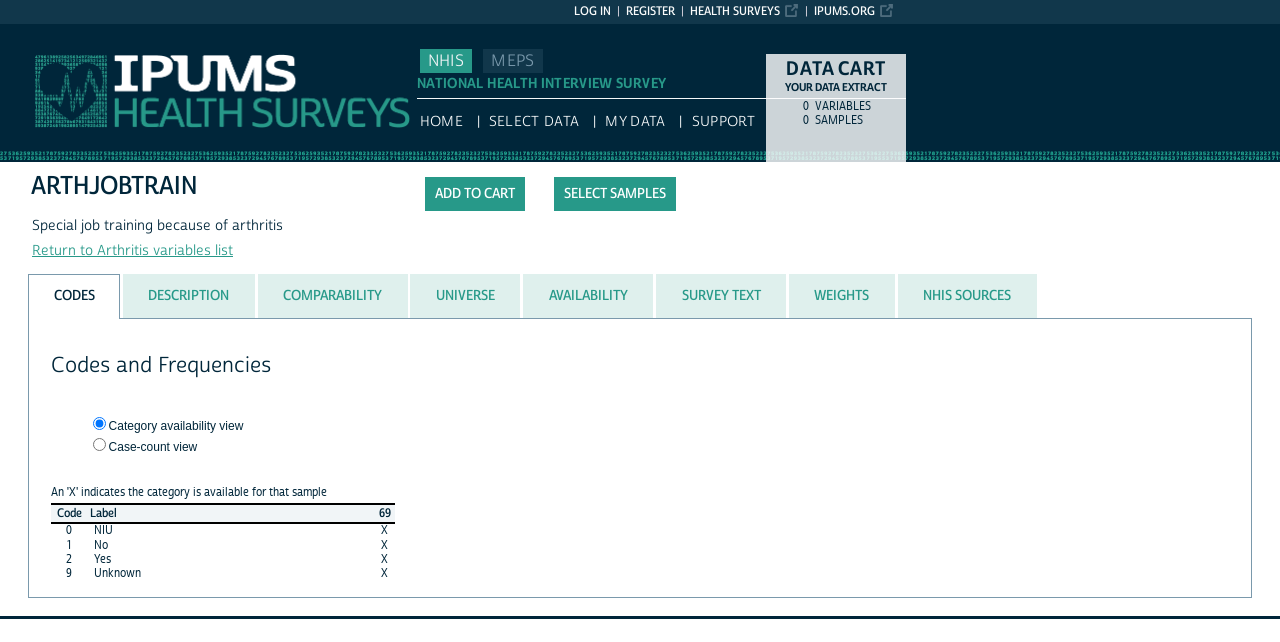Identify the bounding box coordinates for the element you need to click to achieve the following task: "Click the 'SELECT SAMPLES' link". Provide the bounding box coordinates as four float numbers between 0 and 1, in the form [left, top, right, bottom].

[0.433, 0.276, 0.528, 0.329]